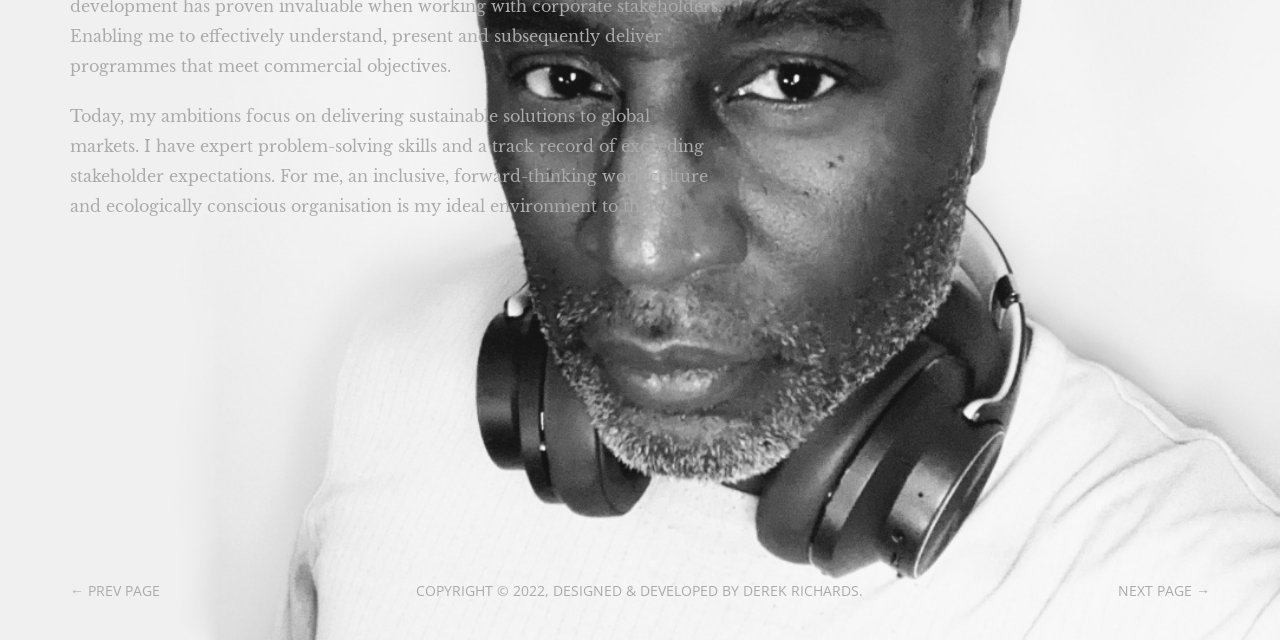Find the bounding box coordinates for the HTML element described in this sentence: "parent_node: Anzeigen von Werbung aria-describedby="purpose-item-advertising-description"". Provide the coordinates as four float numbers between 0 and 1, in the format [left, top, right, bottom].

None